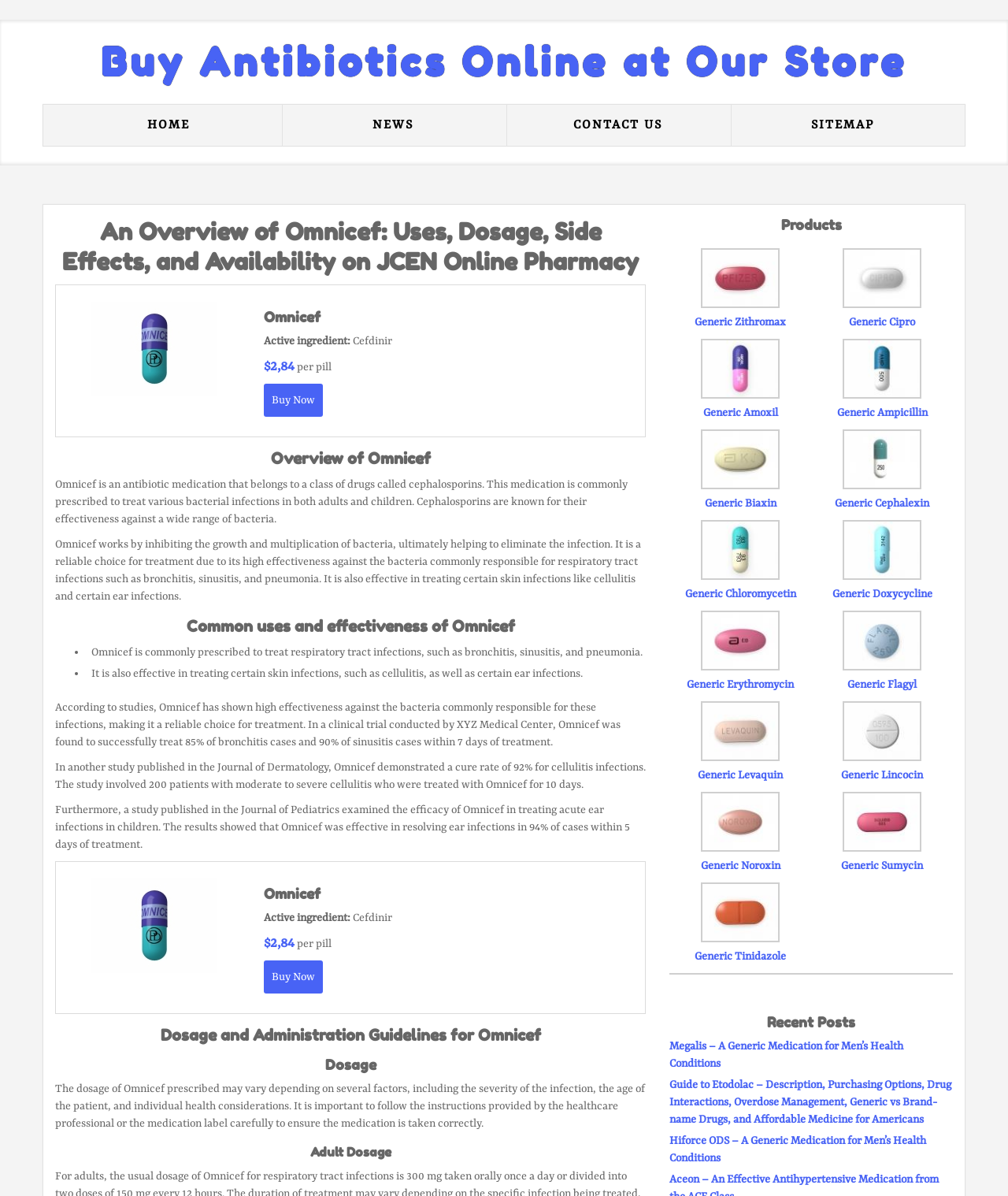Please identify the bounding box coordinates of the clickable area that will fulfill the following instruction: "Click the 'HOME' link". The coordinates should be in the format of four float numbers between 0 and 1, i.e., [left, top, right, bottom].

[0.055, 0.088, 0.28, 0.122]